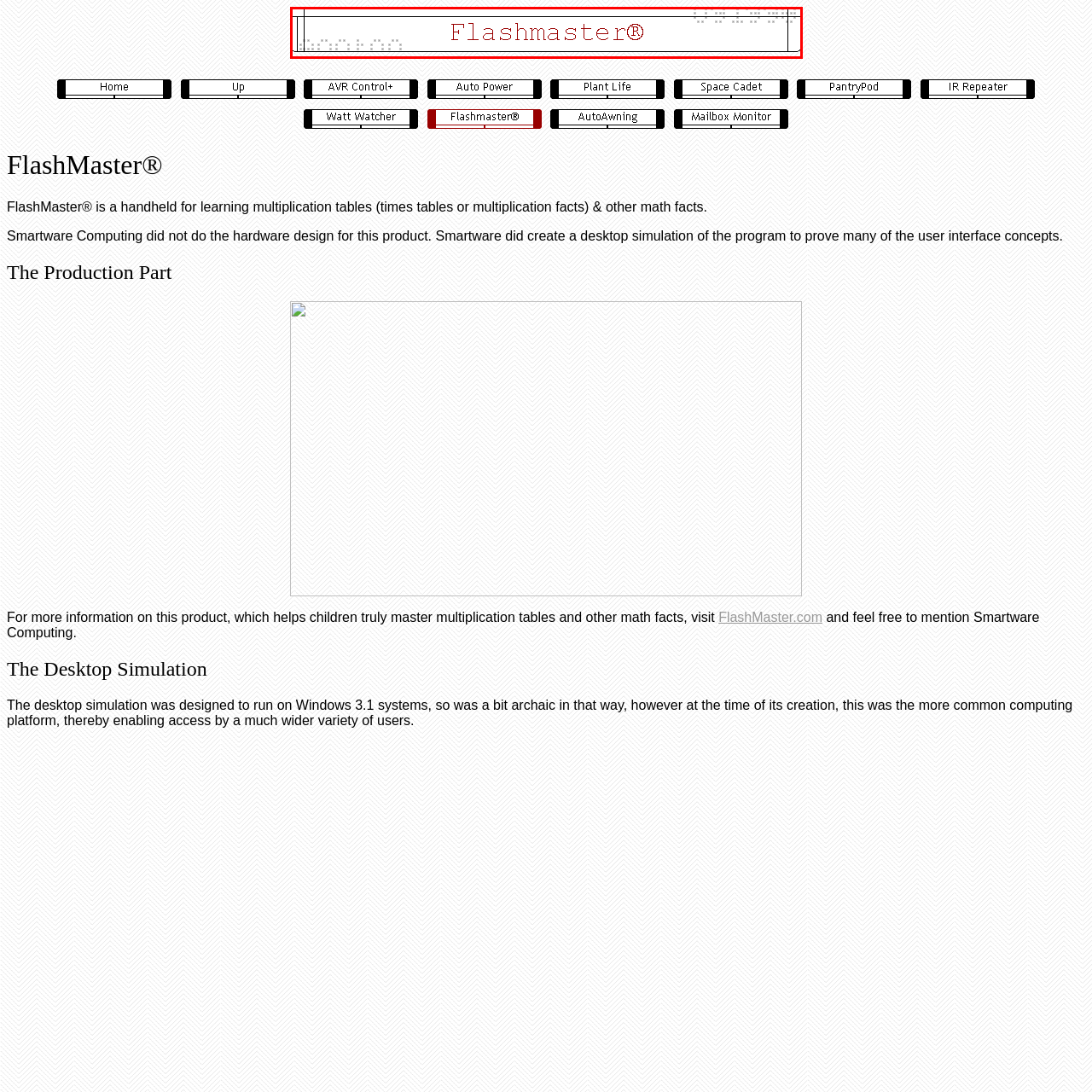Look at the image highlighted by the red boundary and answer the question with a succinct word or phrase:
What is the background design?

Minimalistic